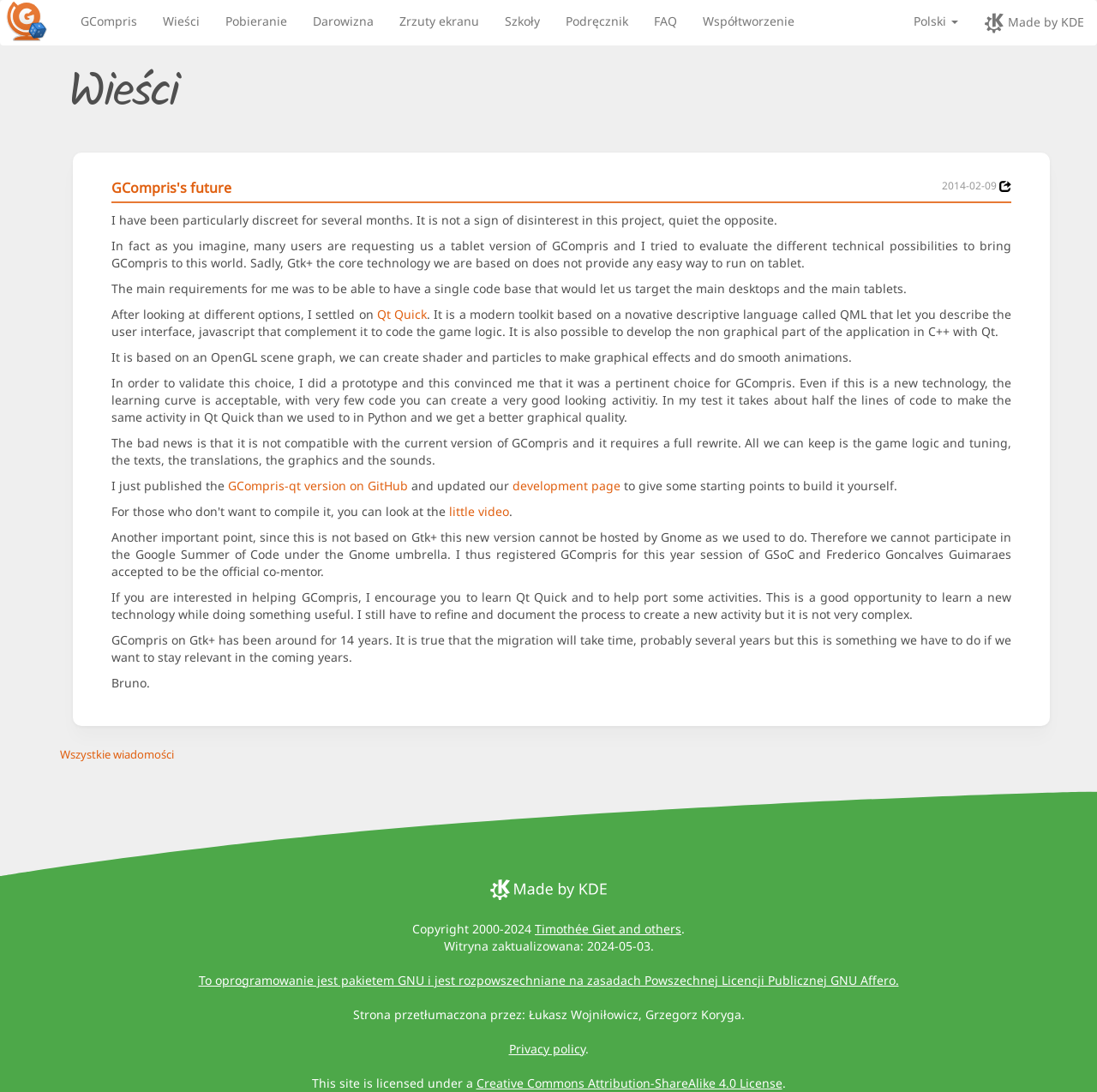Find the bounding box coordinates of the element to click in order to complete this instruction: "Watch the little video". The bounding box coordinates must be four float numbers between 0 and 1, denoted as [left, top, right, bottom].

[0.409, 0.46, 0.464, 0.475]